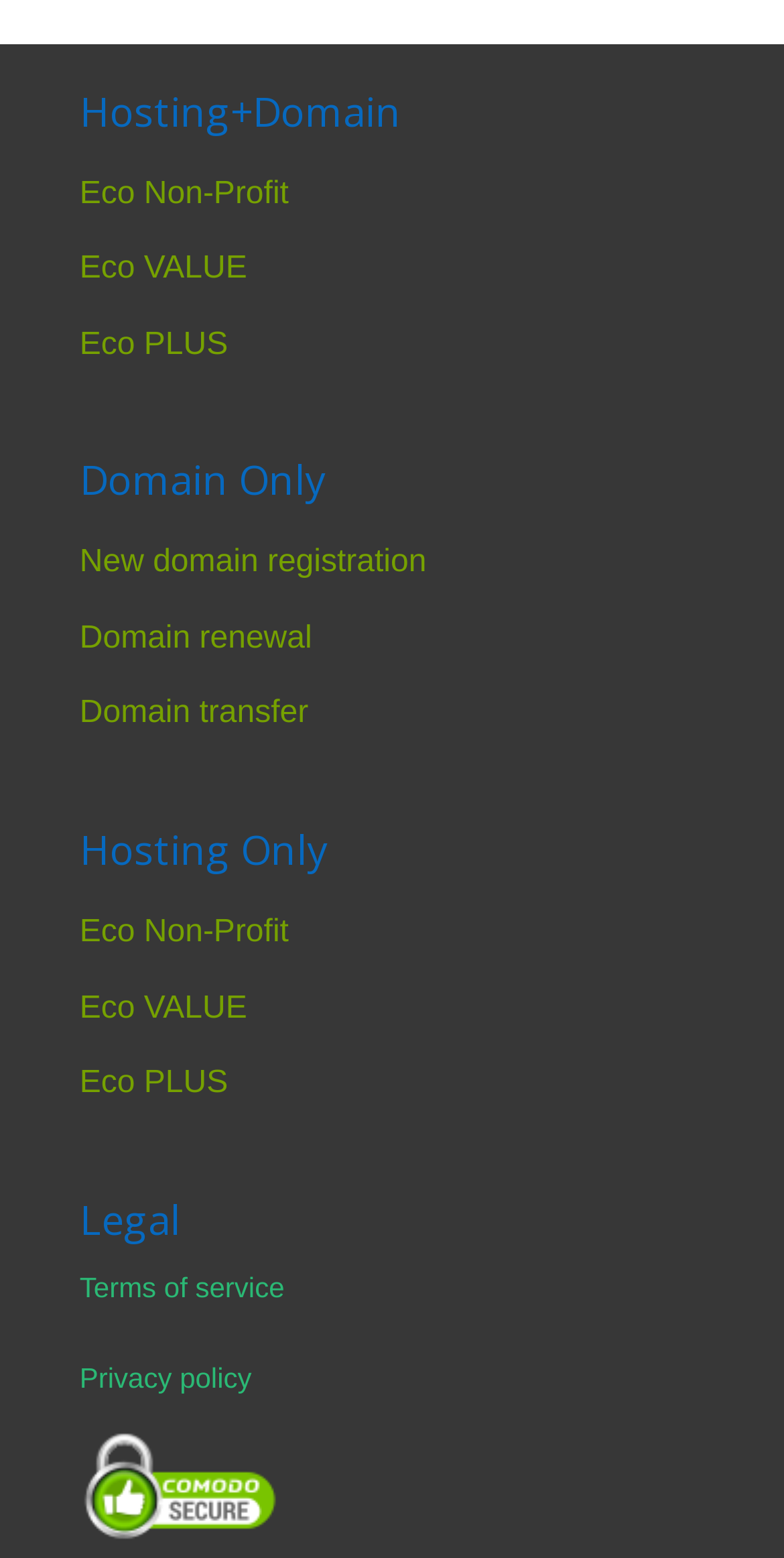Locate the bounding box of the user interface element based on this description: "Privacy policy".

[0.102, 0.873, 0.321, 0.894]